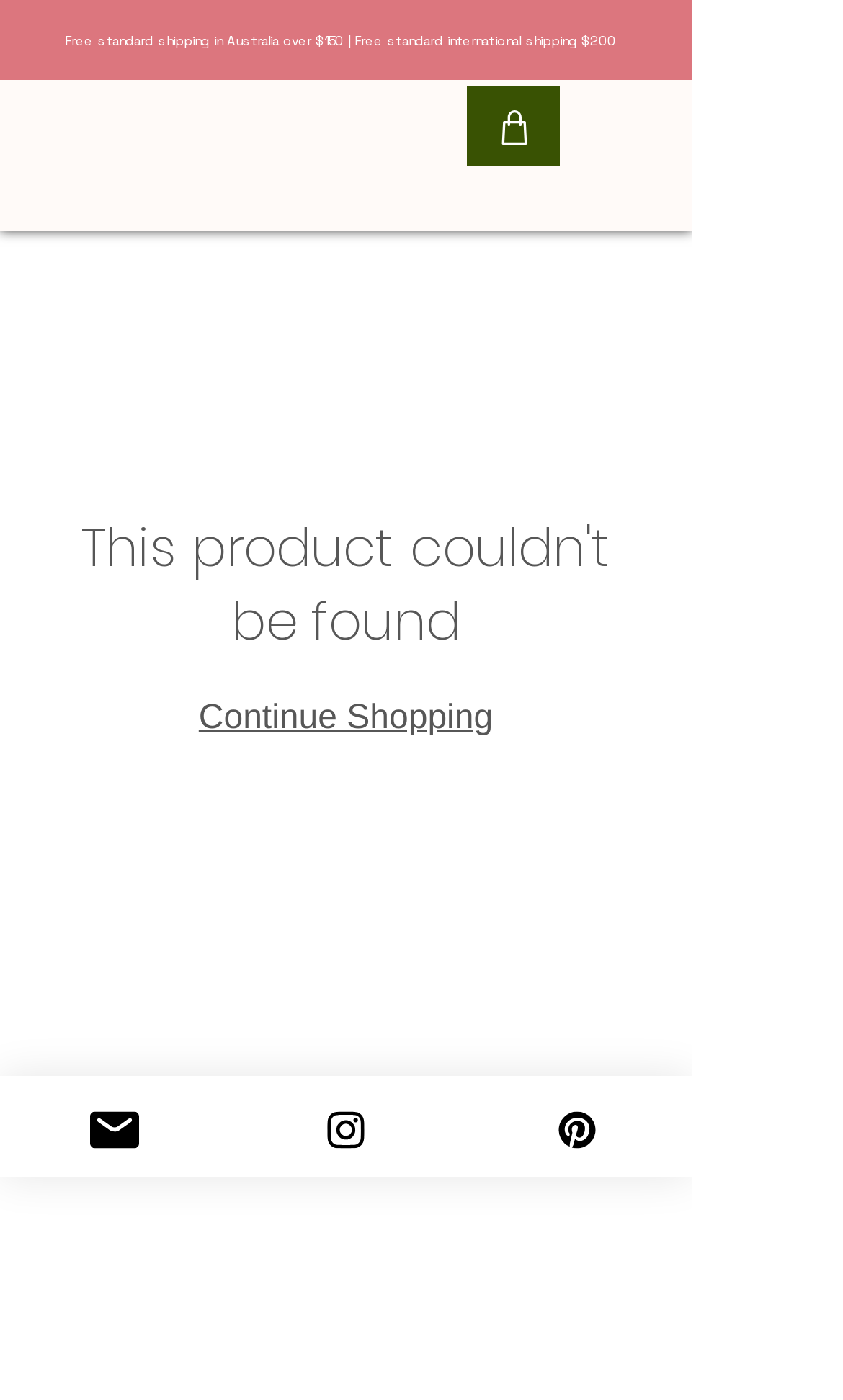Identify and provide the bounding box for the element described by: "Continue Shopping".

[0.236, 0.499, 0.585, 0.526]